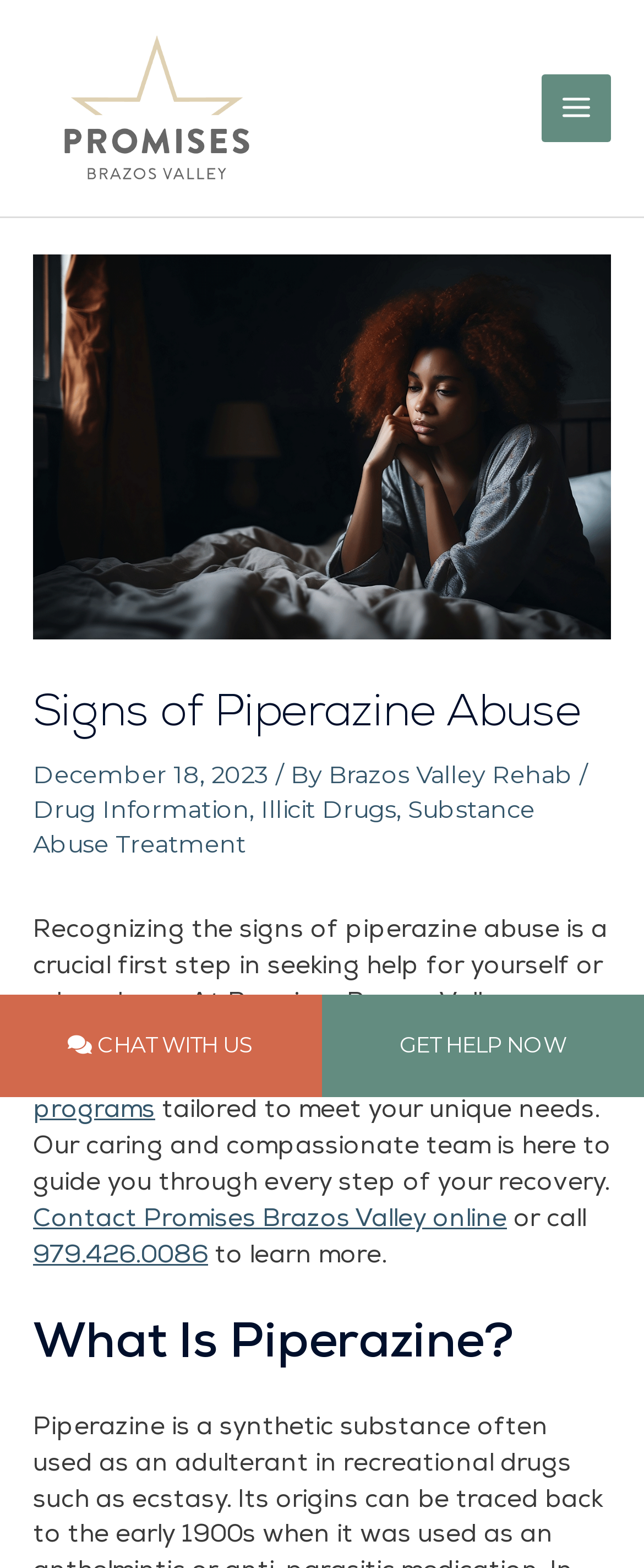Given the webpage screenshot and the description, determine the bounding box coordinates (top-left x, top-left y, bottom-right x, bottom-right y) that define the location of the UI element matching this description: Hello world!

None